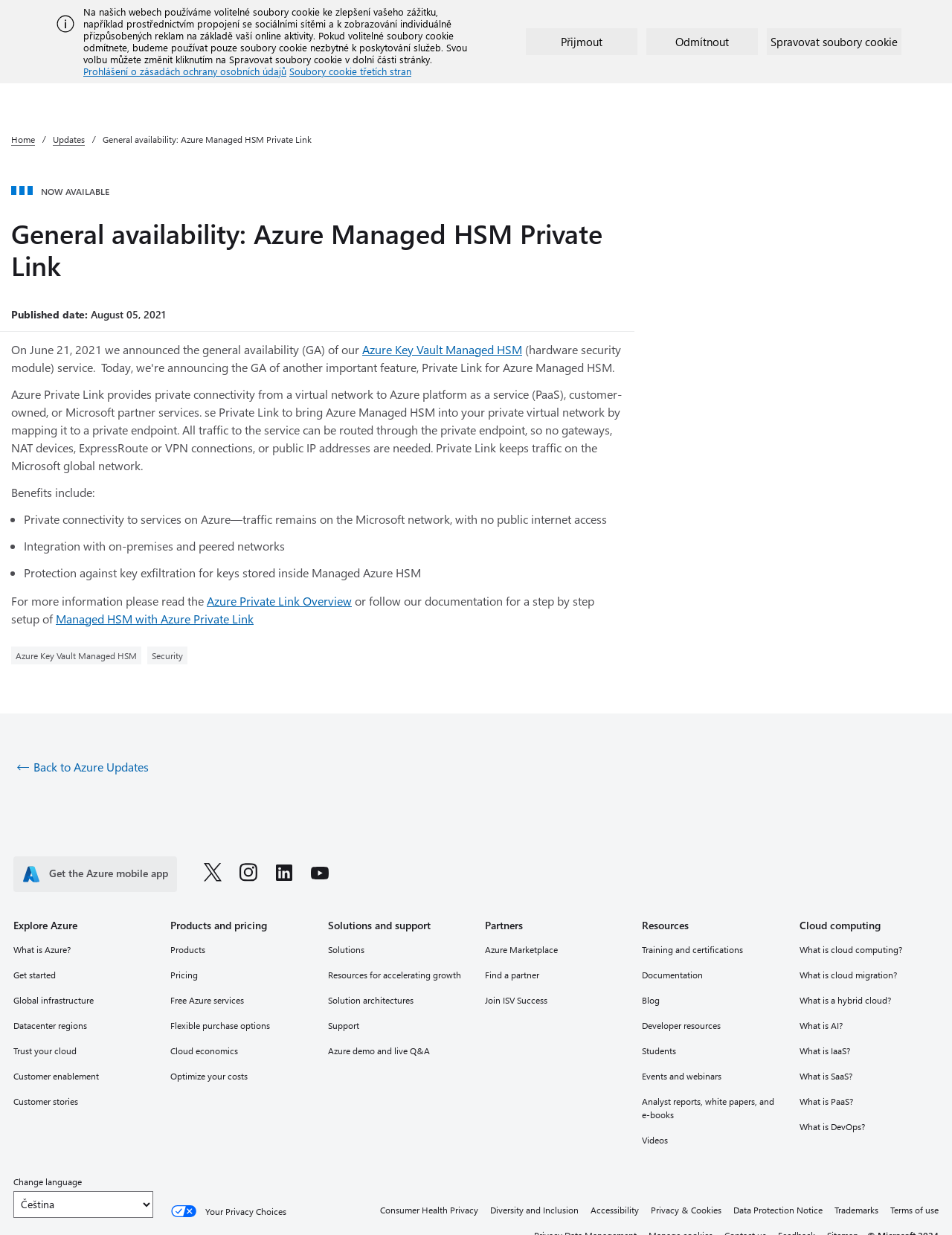Identify the bounding box coordinates of the region that needs to be clicked to carry out this instruction: "Read about Azure Managed HSM Private Link". Provide these coordinates as four float numbers ranging from 0 to 1, i.e., [left, top, right, bottom].

[0.012, 0.176, 0.655, 0.228]